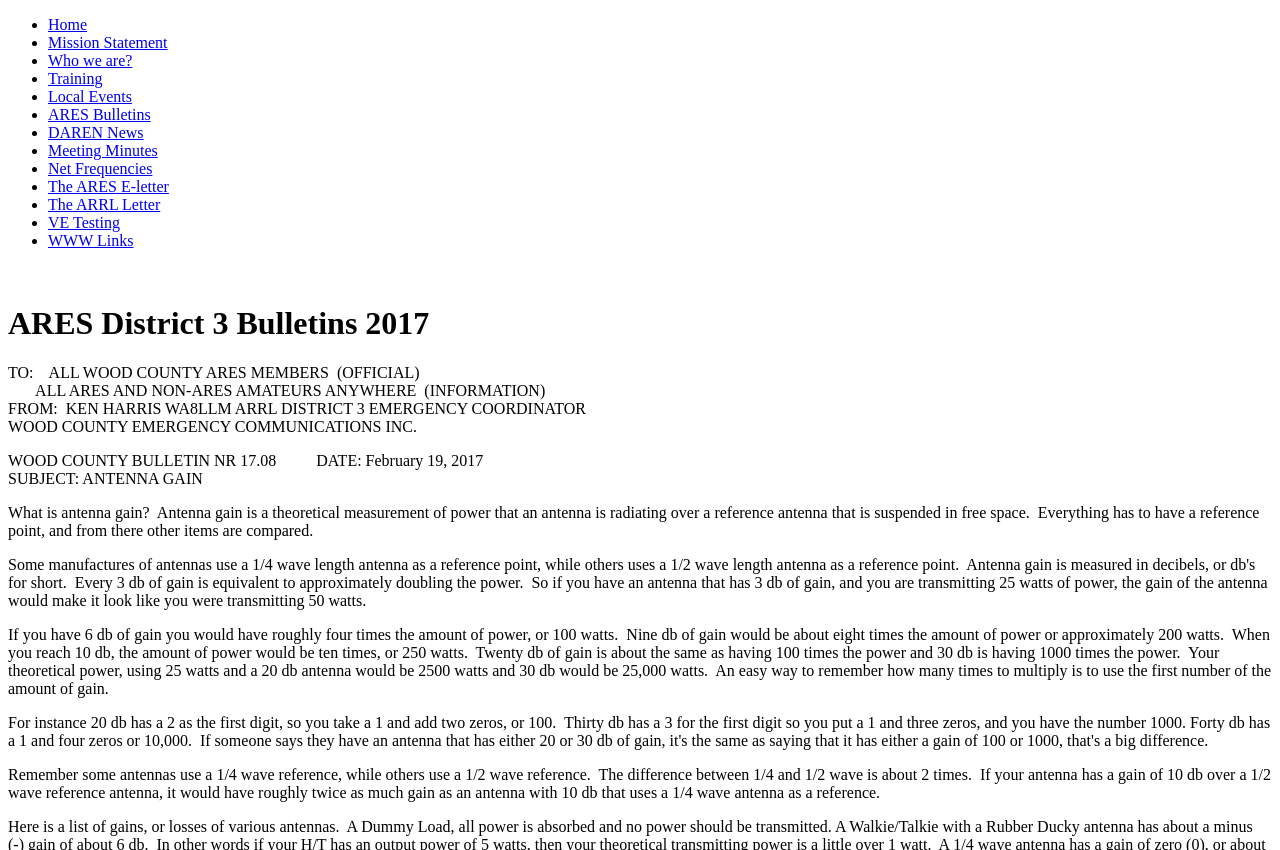For the element described, predict the bounding box coordinates as (top-left x, top-left y, bottom-right x, bottom-right y). All values should be between 0 and 1. Element description: Home

[0.038, 0.019, 0.068, 0.039]